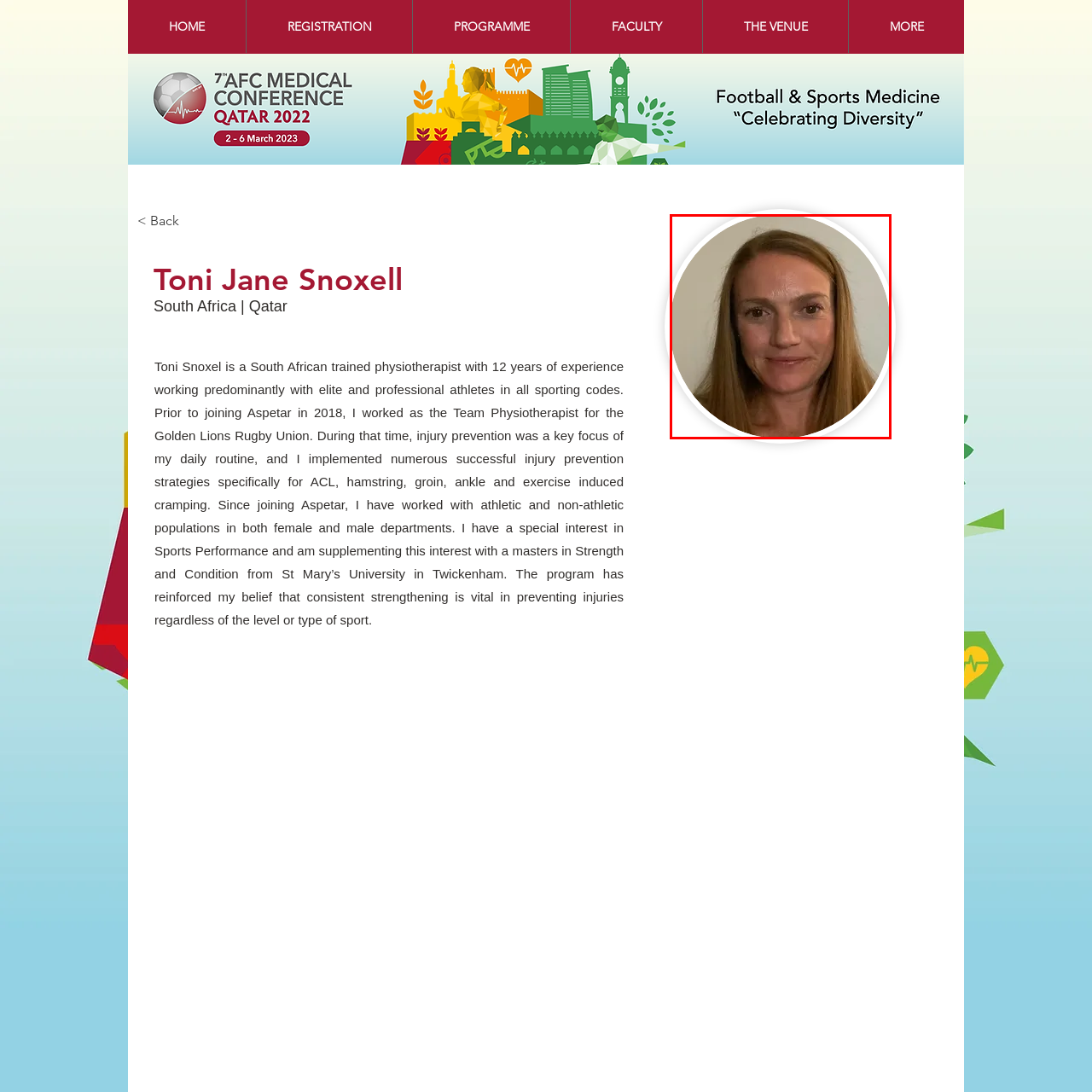What is the color of the background in the portrait?
Examine the image that is surrounded by the red bounding box and answer the question with as much detail as possible using the image.

The caption describes the background of the portrait as a neutral shade, which emphasizes Toni Jane Snoxell's approachable nature, indicating that the background color is neutral.